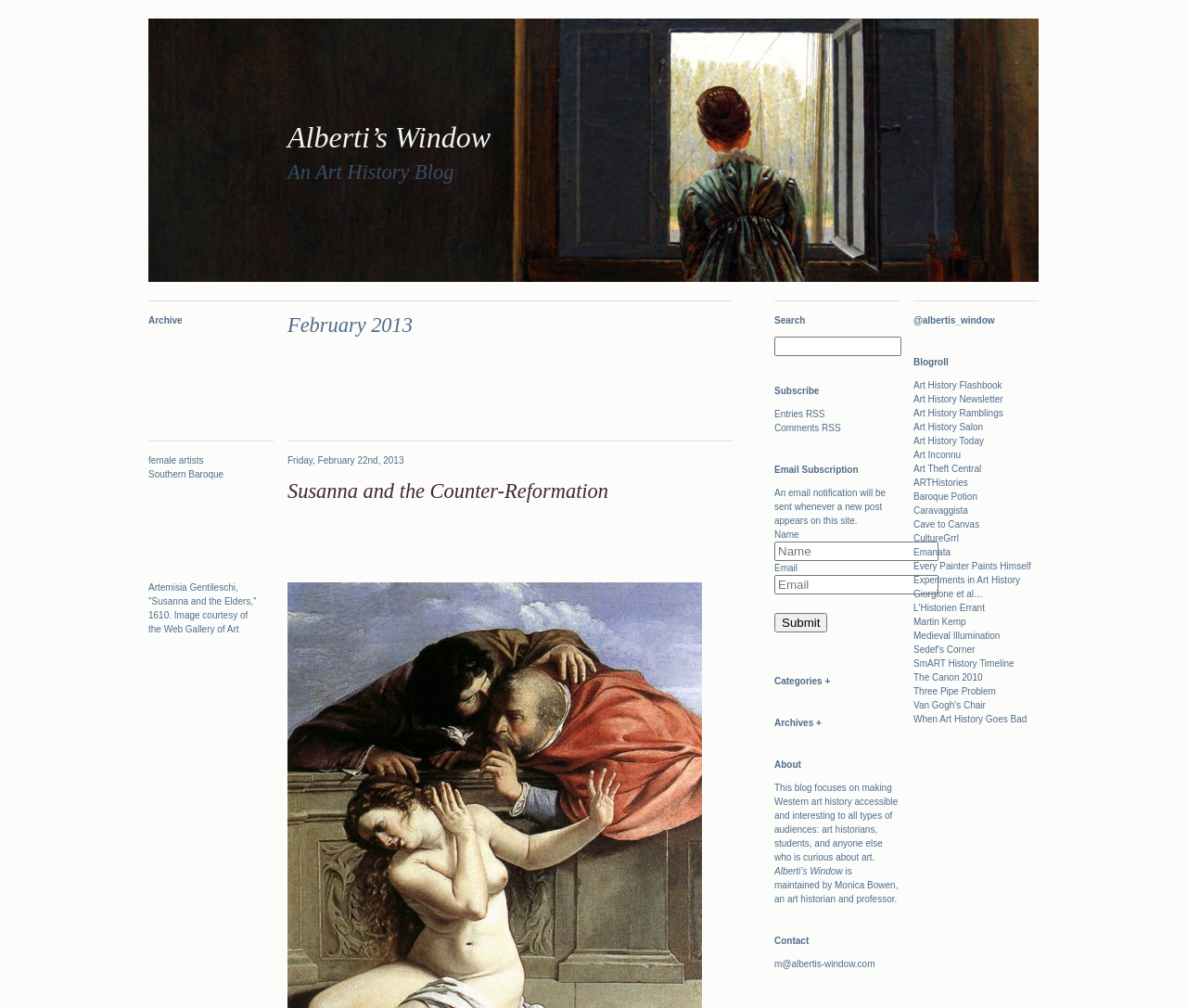Highlight the bounding box of the UI element that corresponds to this description: "Martin Kemp".

[0.77, 0.612, 0.814, 0.622]